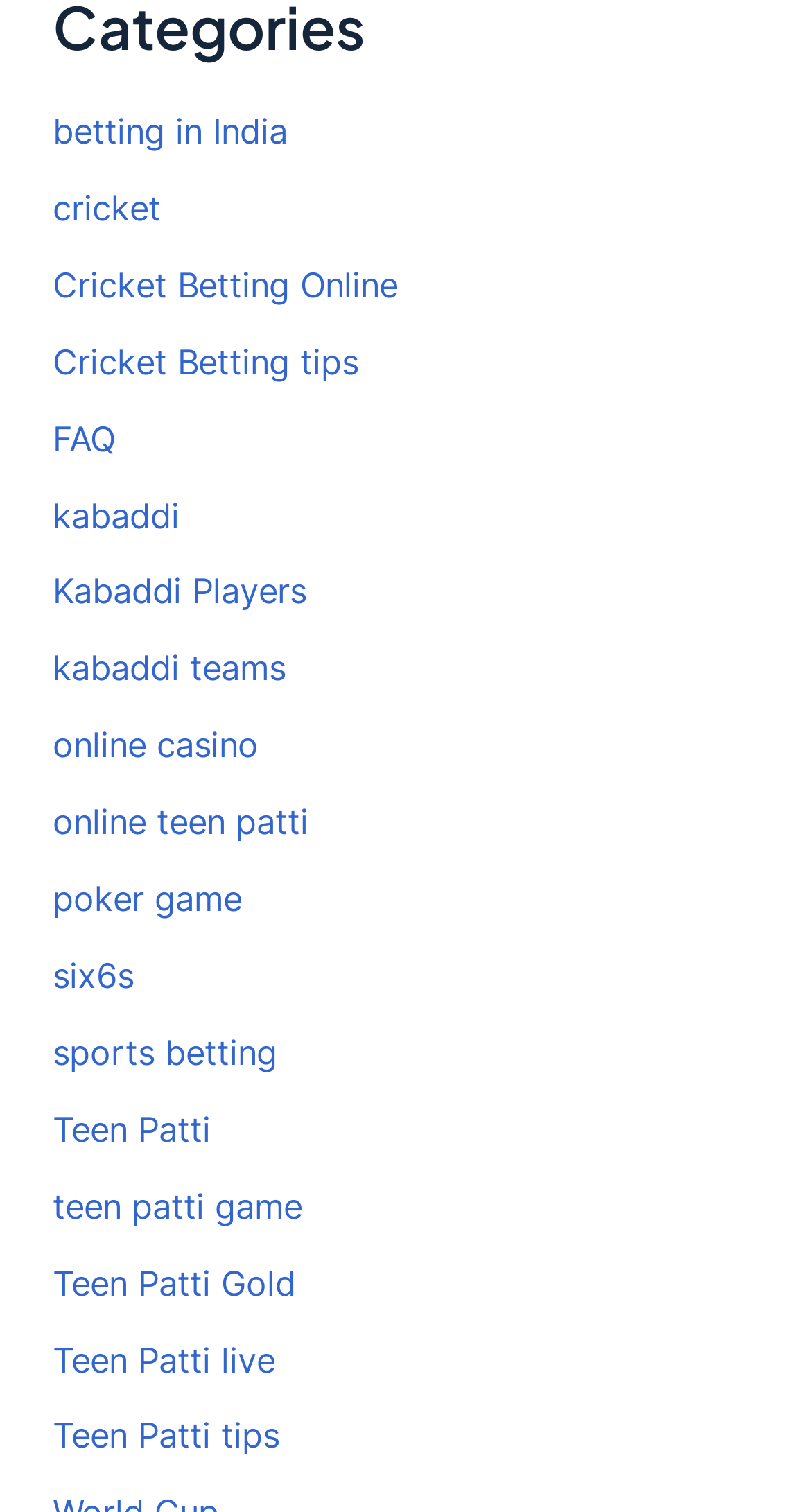What is the purpose of the 'FAQ' link?
Provide an in-depth and detailed explanation in response to the question.

The 'FAQ' link is likely to provide answers to frequently asked questions about the website, its services, or related topics, serving as a resource for users seeking information or clarification.